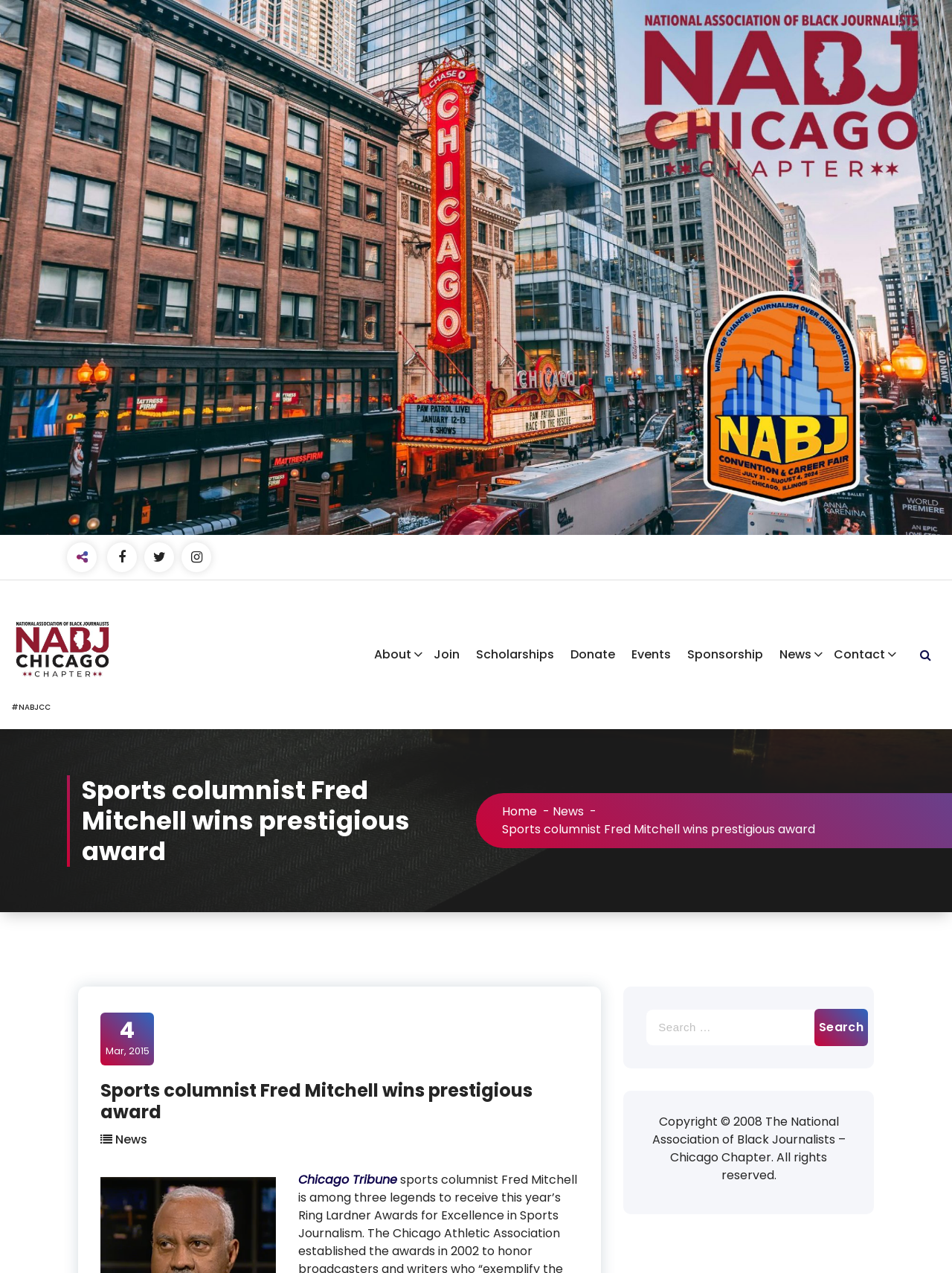Offer an in-depth caption of the entire webpage.

The webpage is about the National Association of Black Journalists-Chicago Chapter, with a focus on sports columnist Fred Mitchell winning a prestigious award. At the top of the page, there is a logo and a link to the organization's name, accompanied by several social media links represented by icons. Below this, there is a navigation menu with links to "About", "Join", "Scholarships", "Donate", "Events", "Sponsorship", "News", and "Contact".

The main content of the page is a news article with the title "Sports columnist Fred Mitchell wins prestigious award". The article is divided into two sections, with the first section having a heading and a brief summary, and the second section having a more detailed description of the award. There is also a link to the "Home" page and a breadcrumb trail with a separator.

On the right side of the page, there is a sidebar with a search bar and a button to submit the search query. Below the search bar, there is a copyright notice with the organization's name and the year 2008.

There are several images on the page, including the organization's logo, social media icons, and possibly an image related to the news article. The overall layout is organized, with clear headings and concise text.